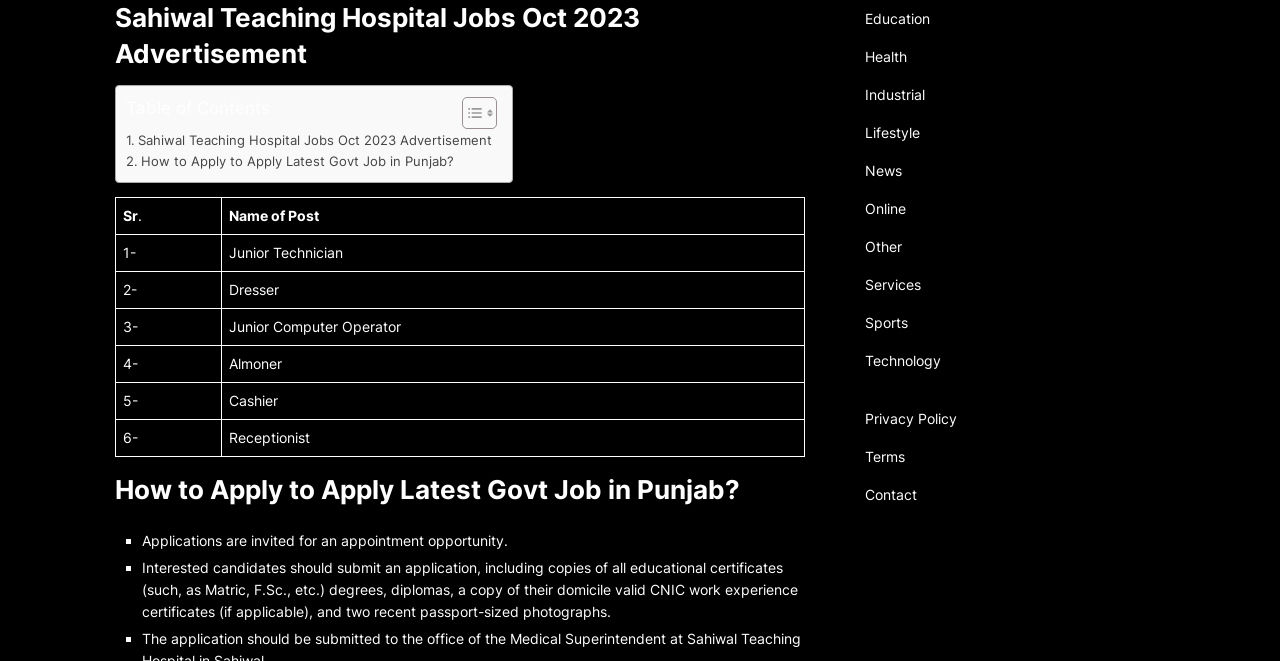What is the last step in the application process?
Please give a well-detailed answer to the question.

I read the instructions under 'How to Apply to Apply Latest Govt Job in Punjab?' and found that the last step is to submit an application with required documents.